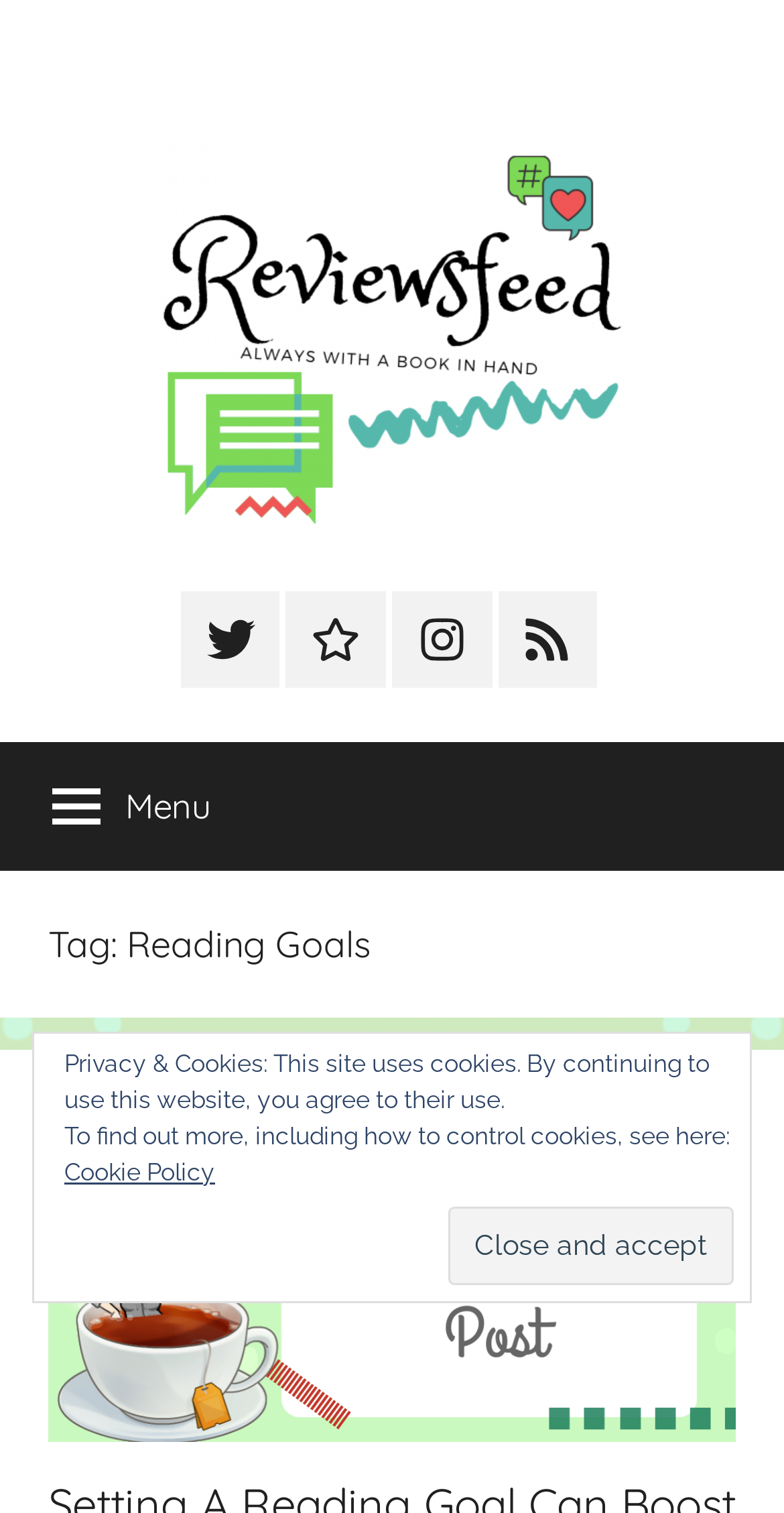Provide a one-word or short-phrase answer to the question:
What is the purpose of the button at the top right?

Menu